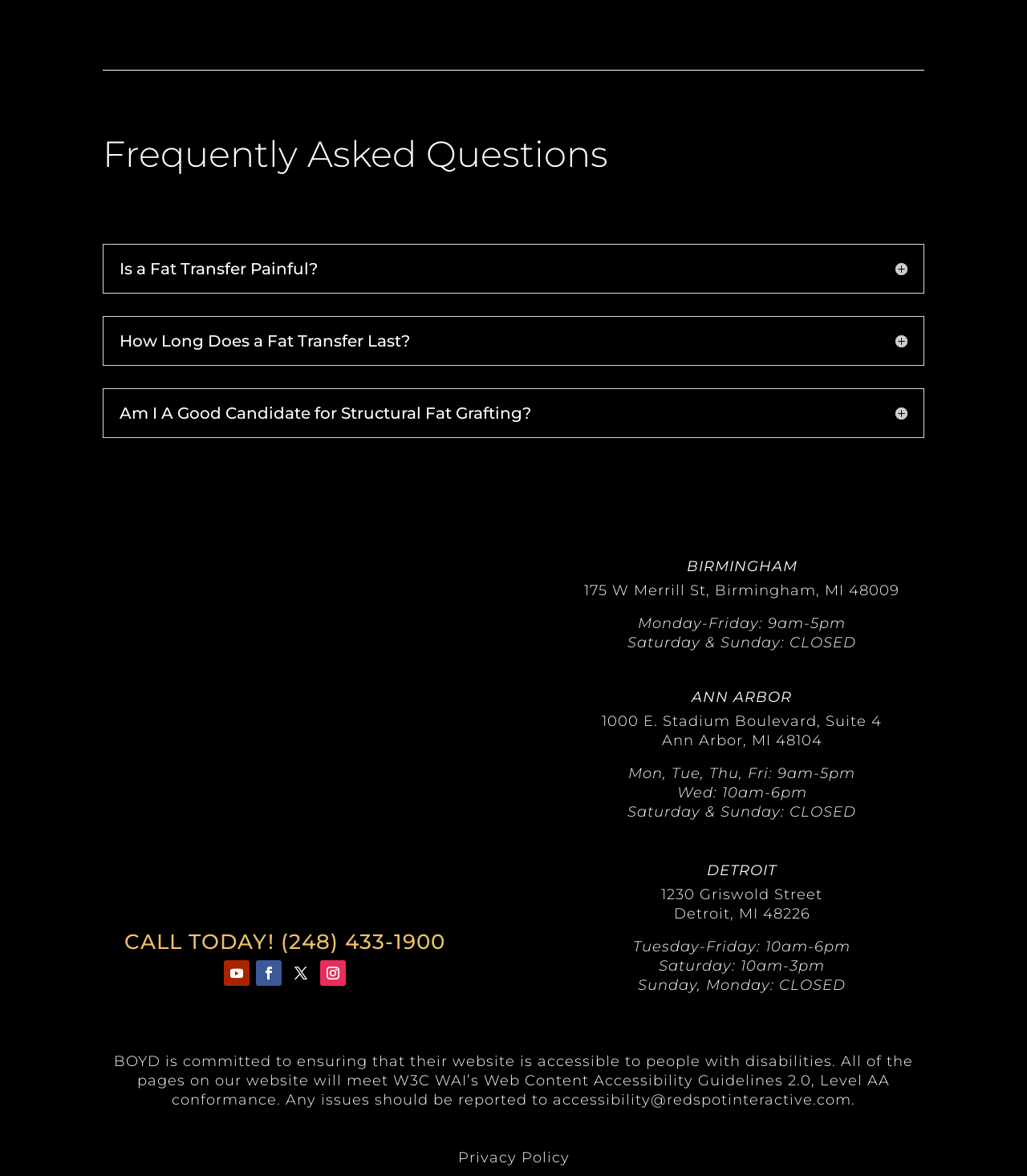Provide a one-word or brief phrase answer to the question:
What is the name of the facial plastic surgeon?

BOYD